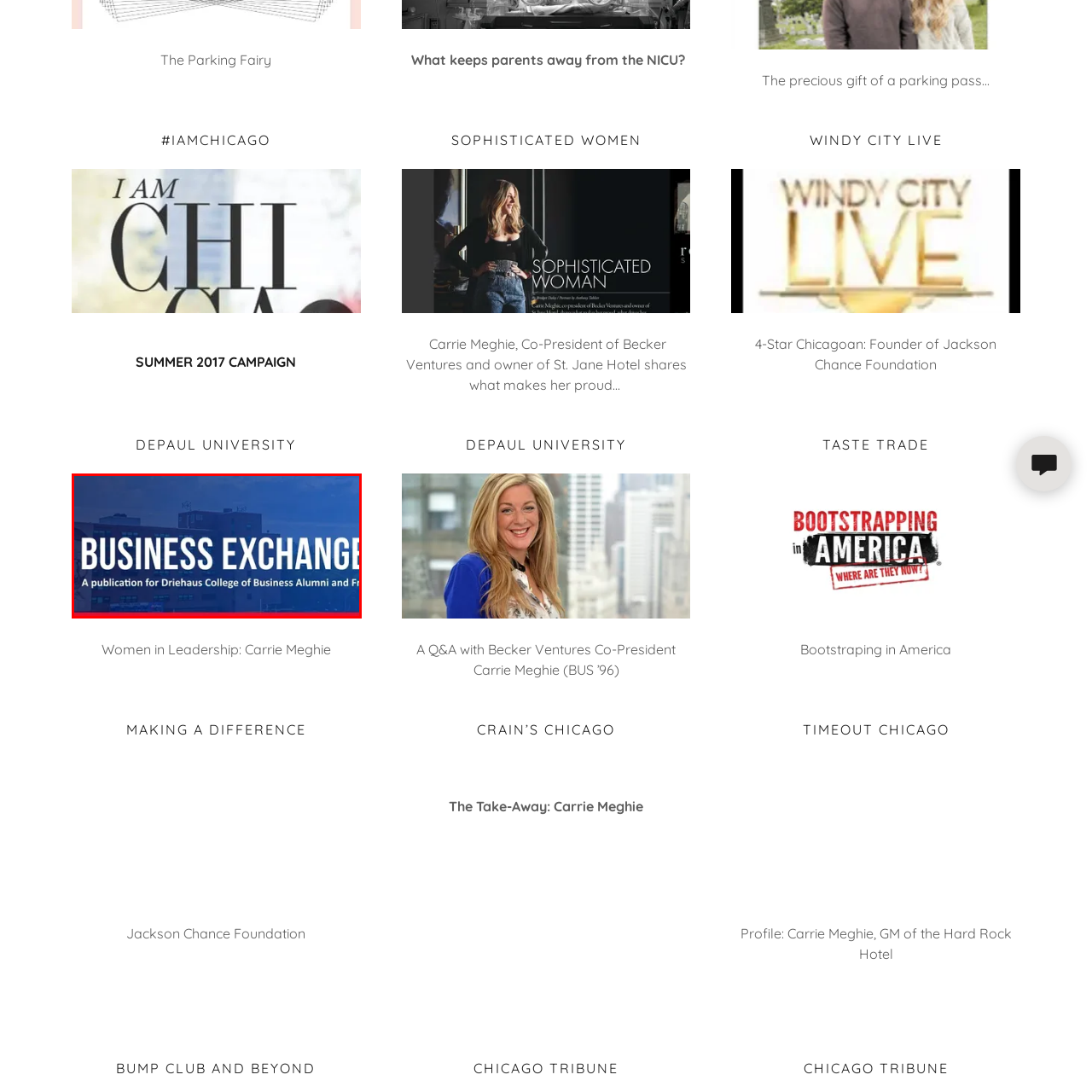Generate a comprehensive caption for the picture highlighted by the red outline.

The image features a bold header reading "BUSINESS EXCHANGE," accompanied by a subtitle that states, "A publication for Driehaus College of Business Alumni and Friends." The design emphasizes a professional and engaging tone, likely aimed at fostering a sense of community among alumni of the Driehaus College of Business. The background displays a view of a campus building under a partly cloudy sky, adding a sense of connection to the college environment. This publication aims to keep alumni informed and engaged with news, events, and opportunities related to their alma mater.